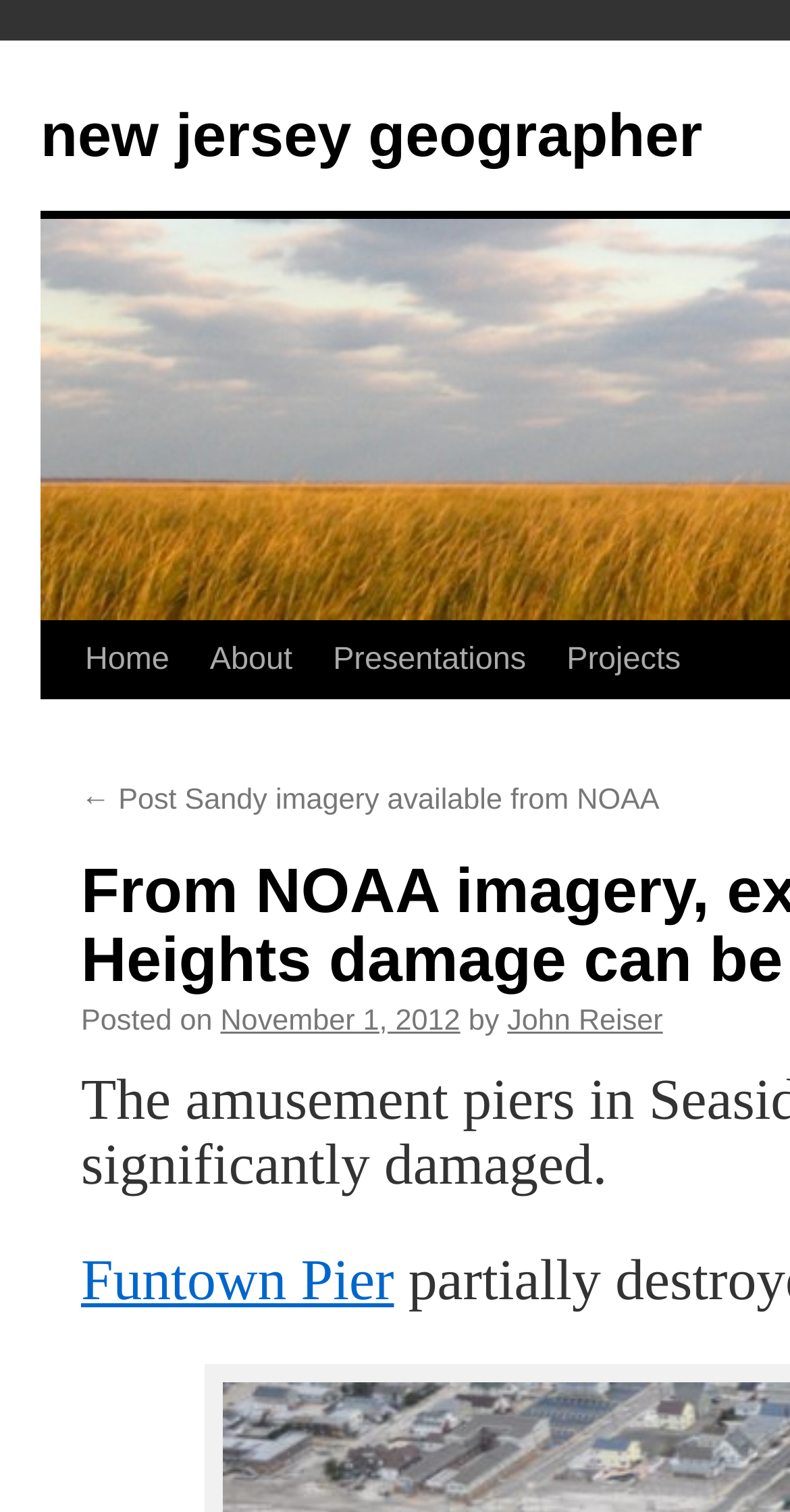Create a detailed summary of all the visual and textual information on the webpage.

The webpage appears to be a blog post or article about the damage caused by Hurricane Sandy in Seaside Heights, New Jersey. At the top of the page, there is a header section with a title that matches the meta description, "From NOAA imagery, extent of Seaside Heights damage can be seen | new jersey geographer". Below the title, there is a navigation menu with links to "Home", "About", "Presentations", and "Projects", aligned horizontally across the top of the page.

Further down, there is a link to a previous post, "← Post Sandy imagery available from NOAA", followed by a section with the post's metadata, including the date "November 1, 2012" and the author's name, "John Reiser". 

The main content of the page is not explicitly described in the accessibility tree, but it is likely to be an article or blog post discussing the damage caused by Hurricane Sandy, possibly with images or other multimedia content. There is also a link to "Funtown Pier" near the bottom of the page, which may be related to the post's content.